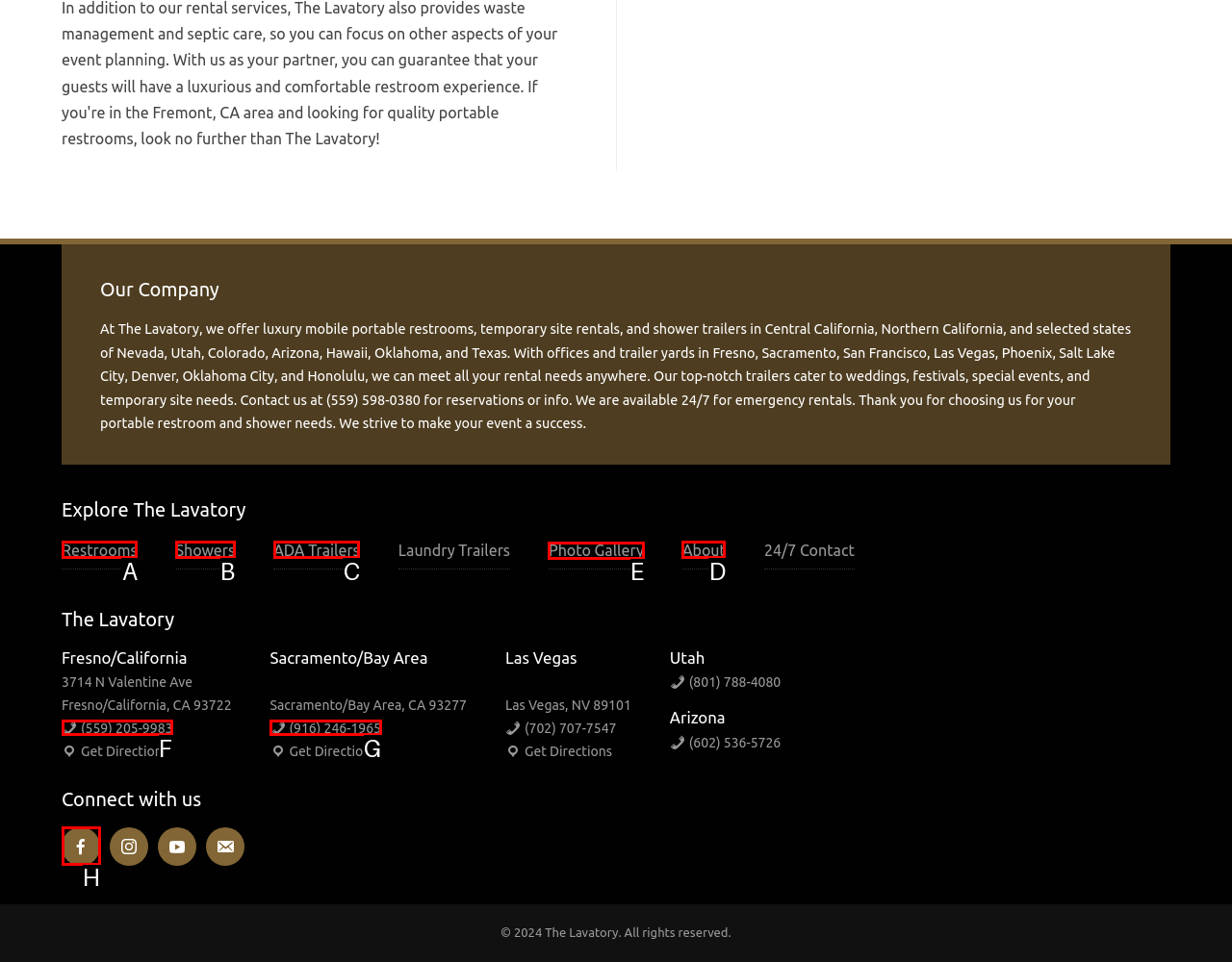Which option should be clicked to execute the following task: View Photo Gallery? Respond with the letter of the selected option.

E